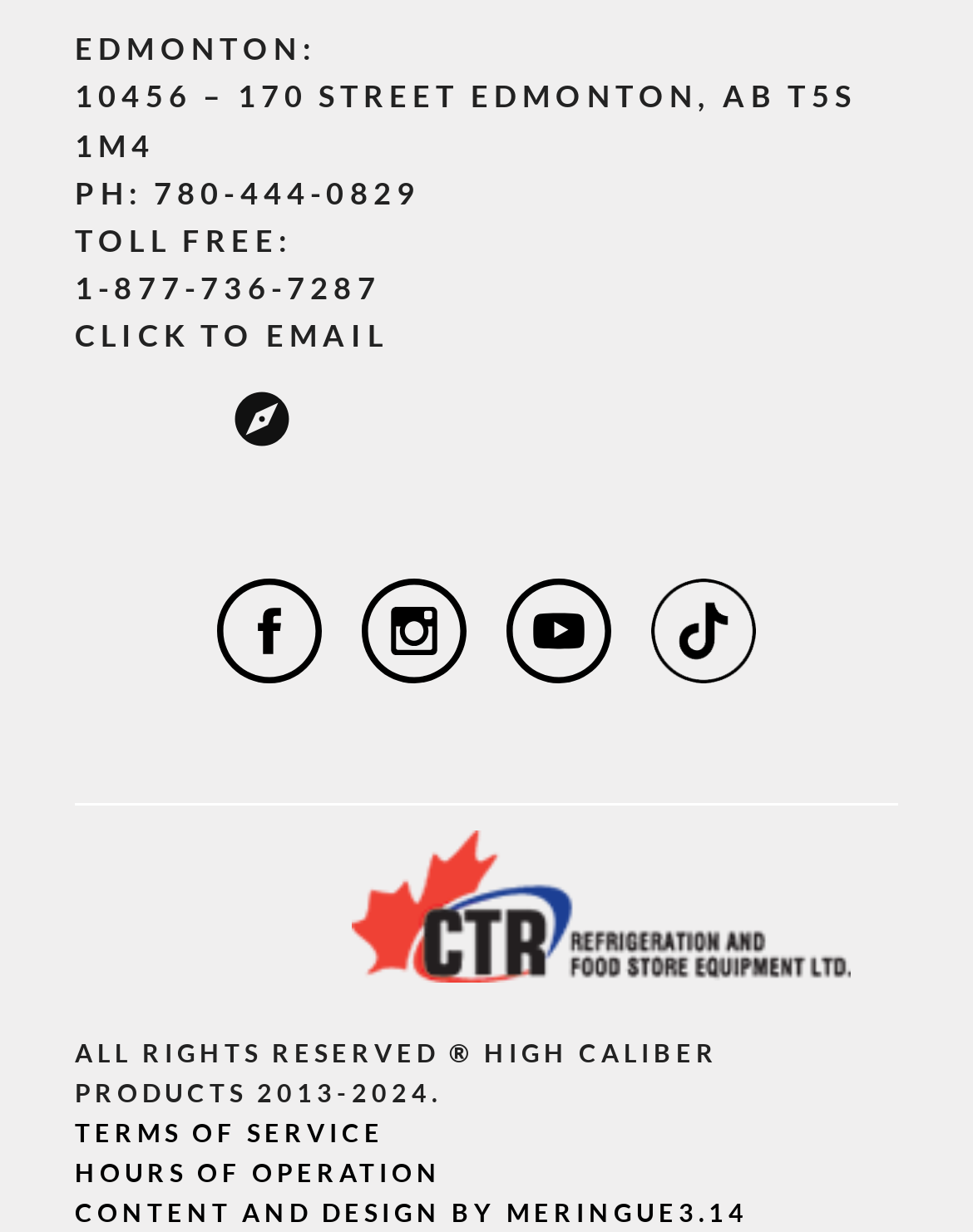Determine the bounding box coordinates of the clickable region to carry out the instruction: "check hours of operation".

[0.077, 0.938, 0.454, 0.963]